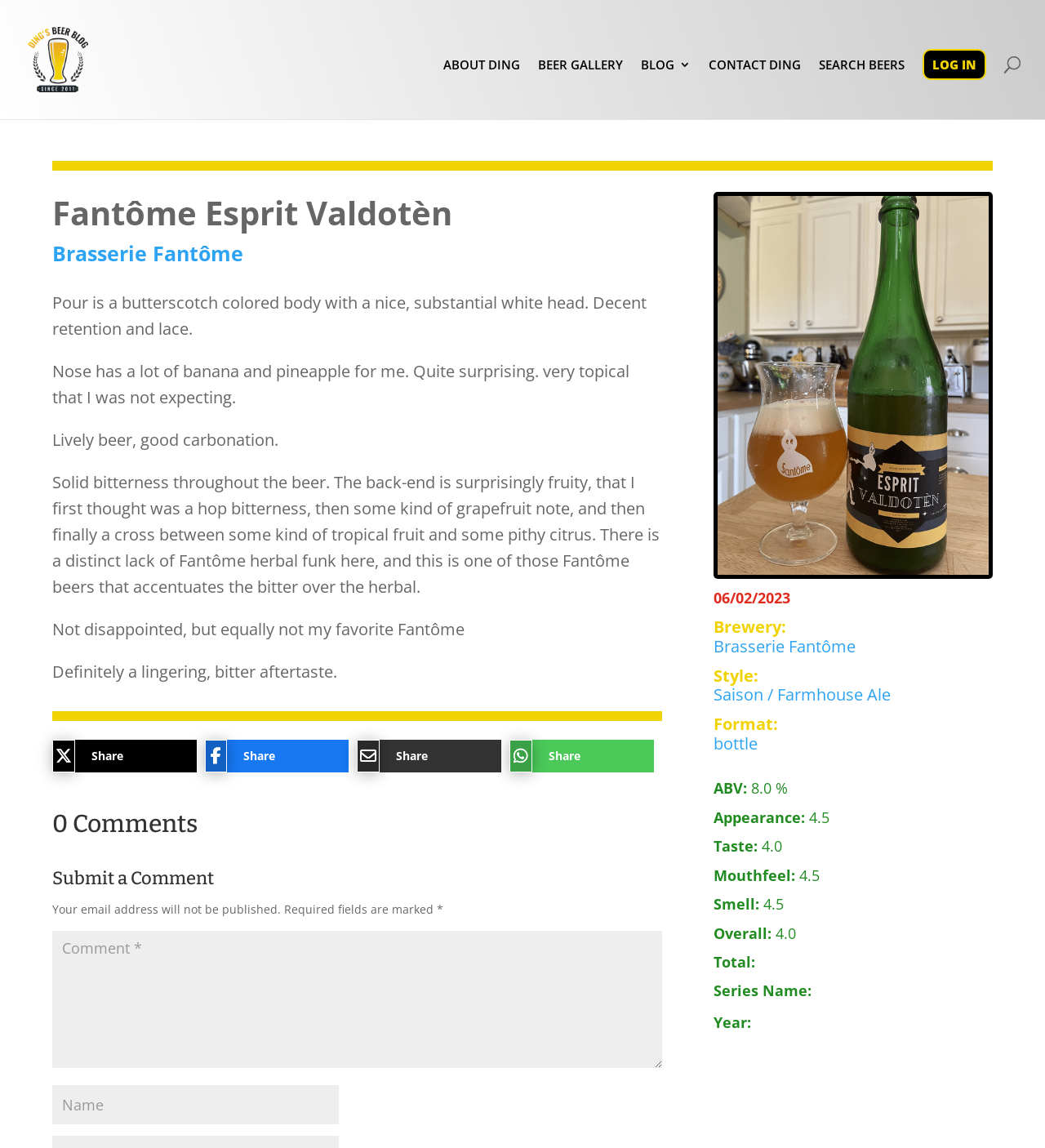What is the style of the beer?
Please provide an in-depth and detailed response to the question.

I found the answer by looking at the 'Style:' section on the webpage, which mentions 'Saison / Farmhouse Ale' as the style of the beer.